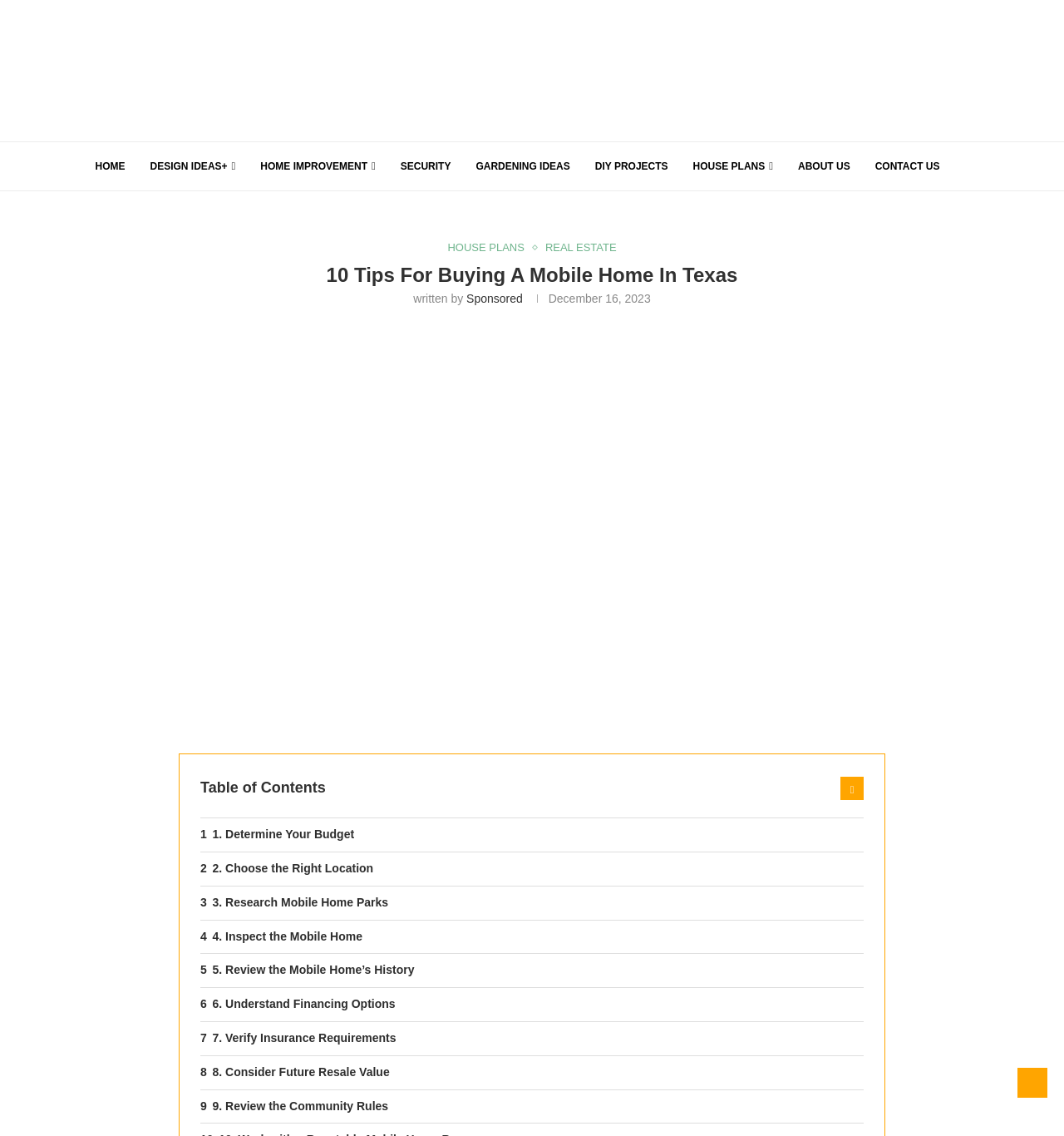Find the bounding box coordinates of the element to click in order to complete the given instruction: "Visit the 'ABOUT US' page."

[0.75, 0.125, 0.799, 0.168]